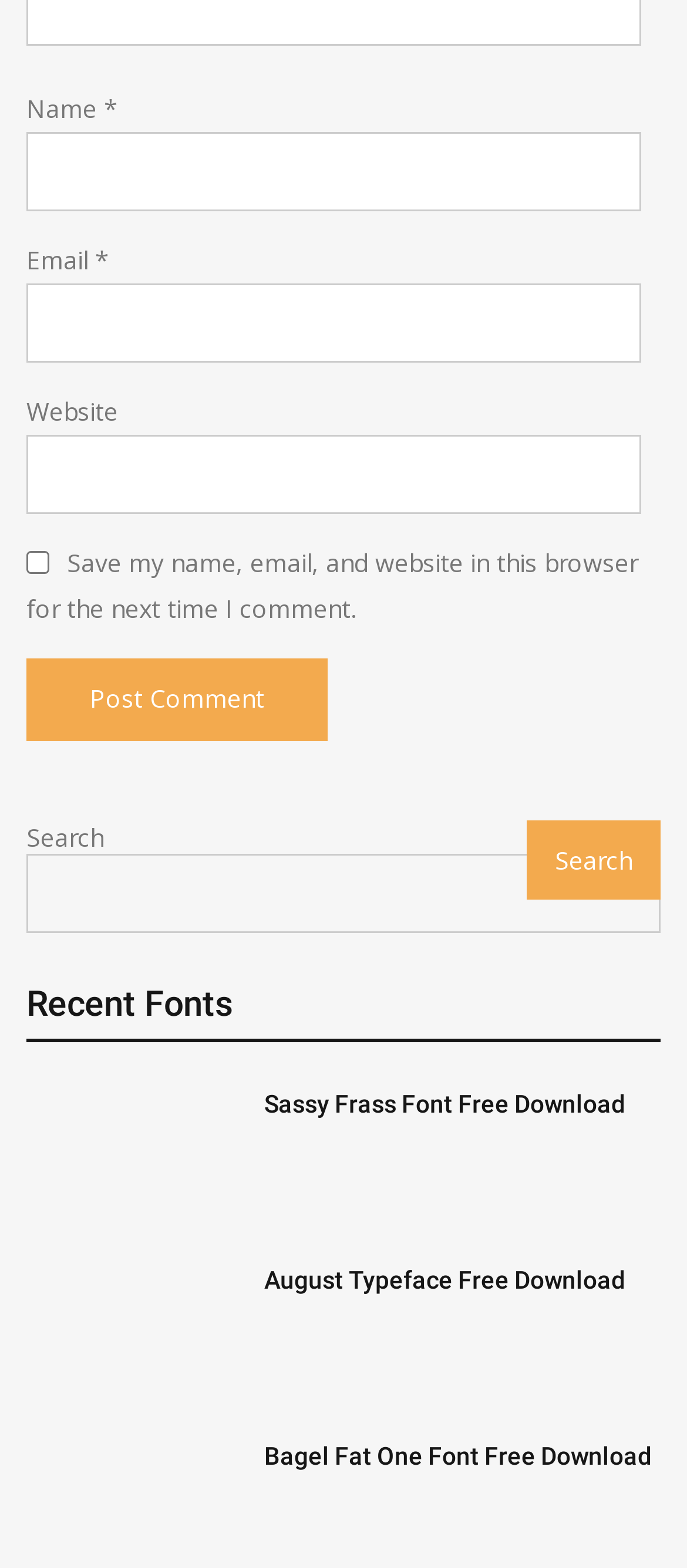What is the common format of the font names listed?
Please answer the question with a detailed response using the information from the screenshot.

The font names listed, such as 'Sassy Frass Font Family Free Download' and 'August Typeface Family Free Download', all follow a similar format of the font name followed by 'Free Download'. This suggests that this is the common format used to present the font names on the webpage.